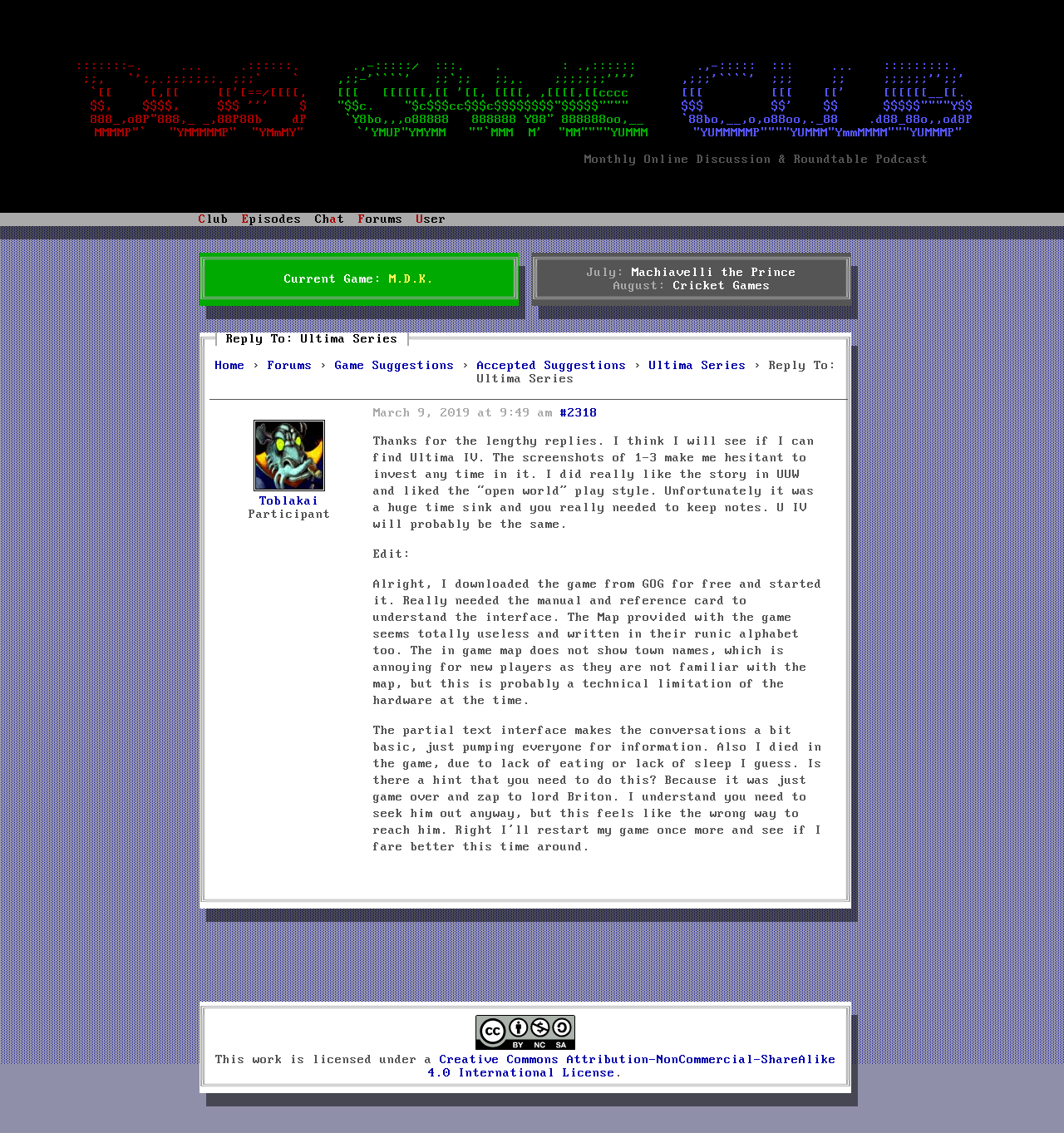What is the license under which this work is licensed?
Refer to the image and provide a one-word or short phrase answer.

Creative Commons Attribution-NonCommercial-ShareAlike 4.0 International License